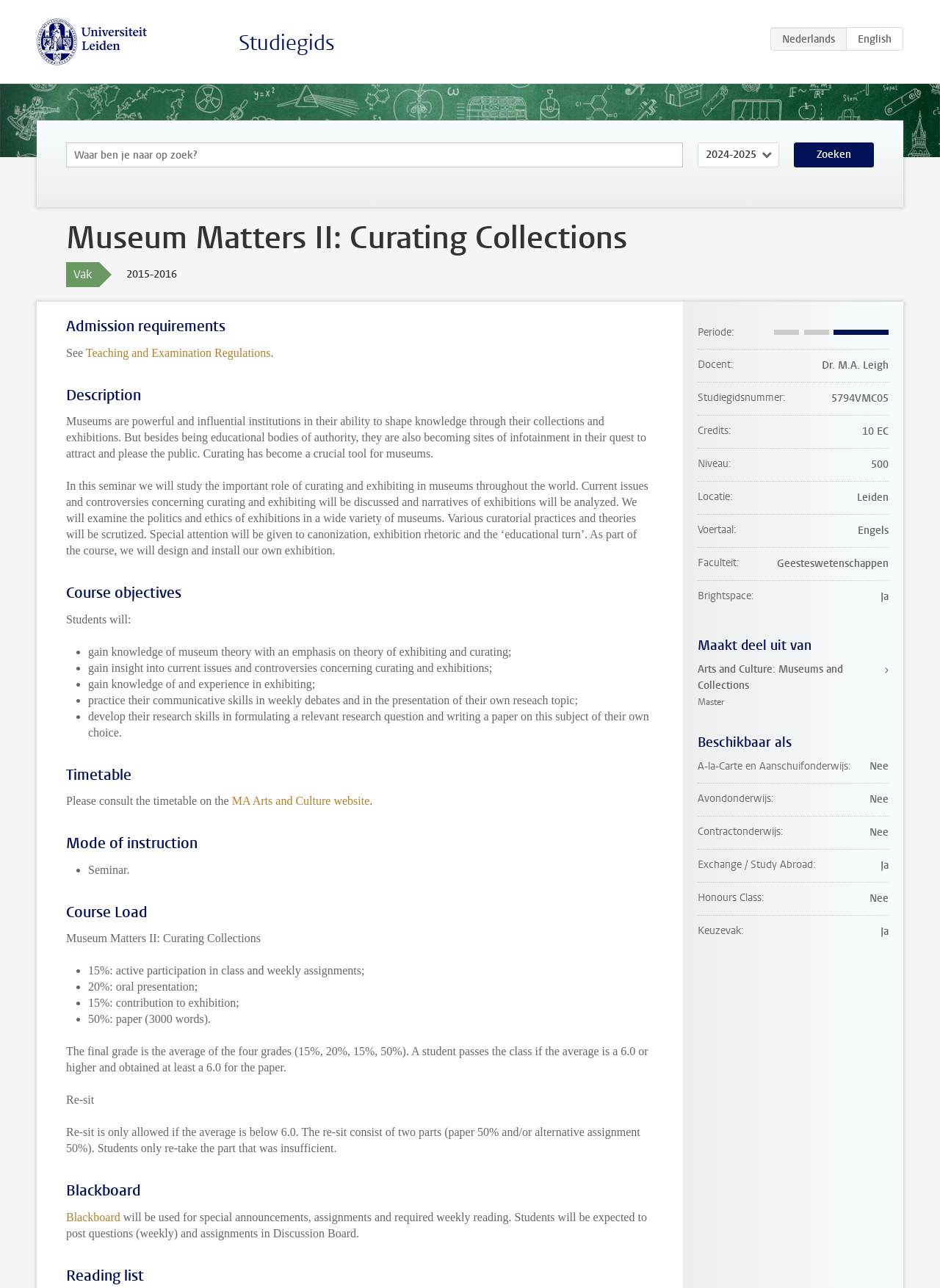Using the element description: "Teaching and Examination Regulations", determine the bounding box coordinates for the specified UI element. The coordinates should be four float numbers between 0 and 1, [left, top, right, bottom].

[0.091, 0.269, 0.288, 0.279]